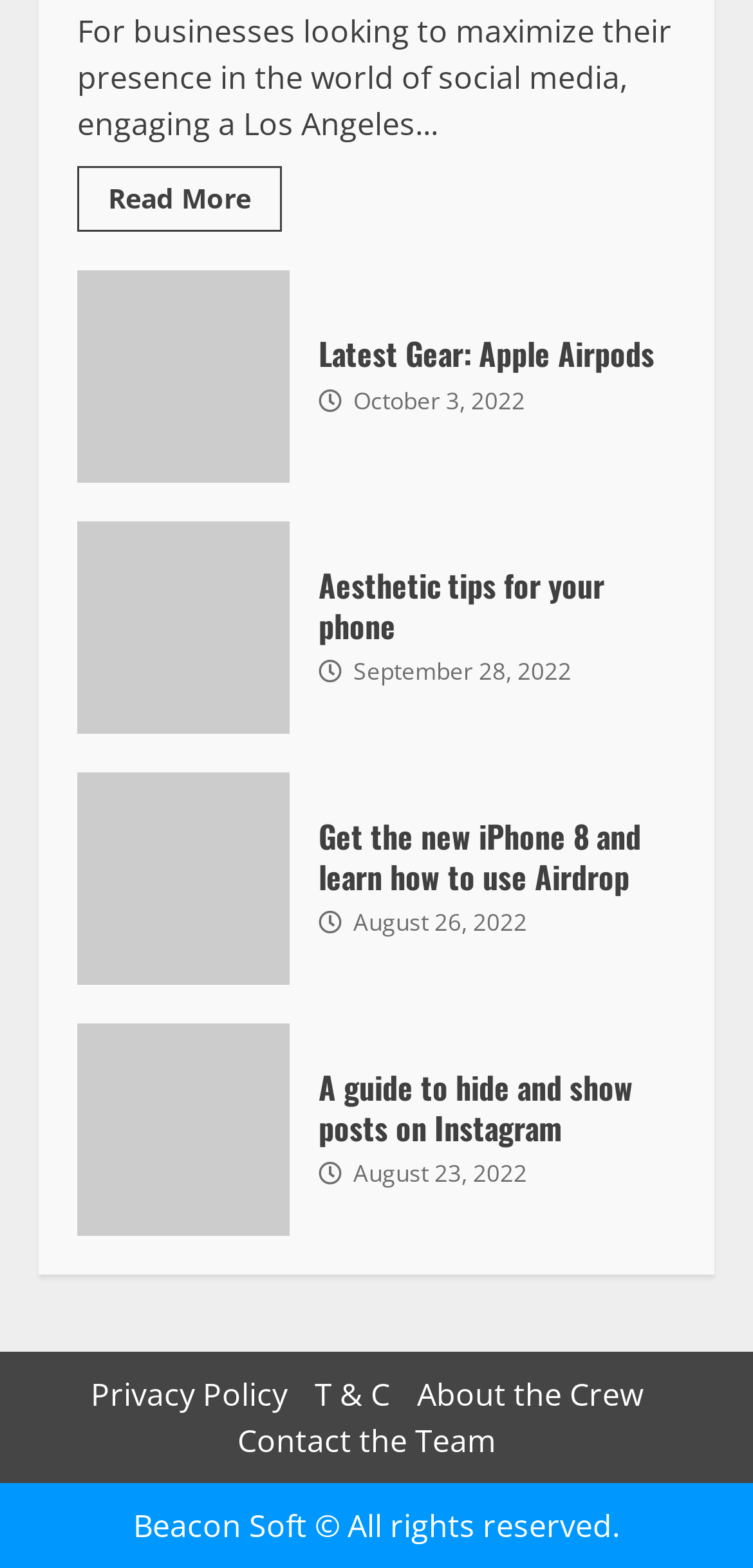Use a single word or phrase to answer the question:
What is the date of the 'Aesthetic tips for your phone' post?

September 28, 2022